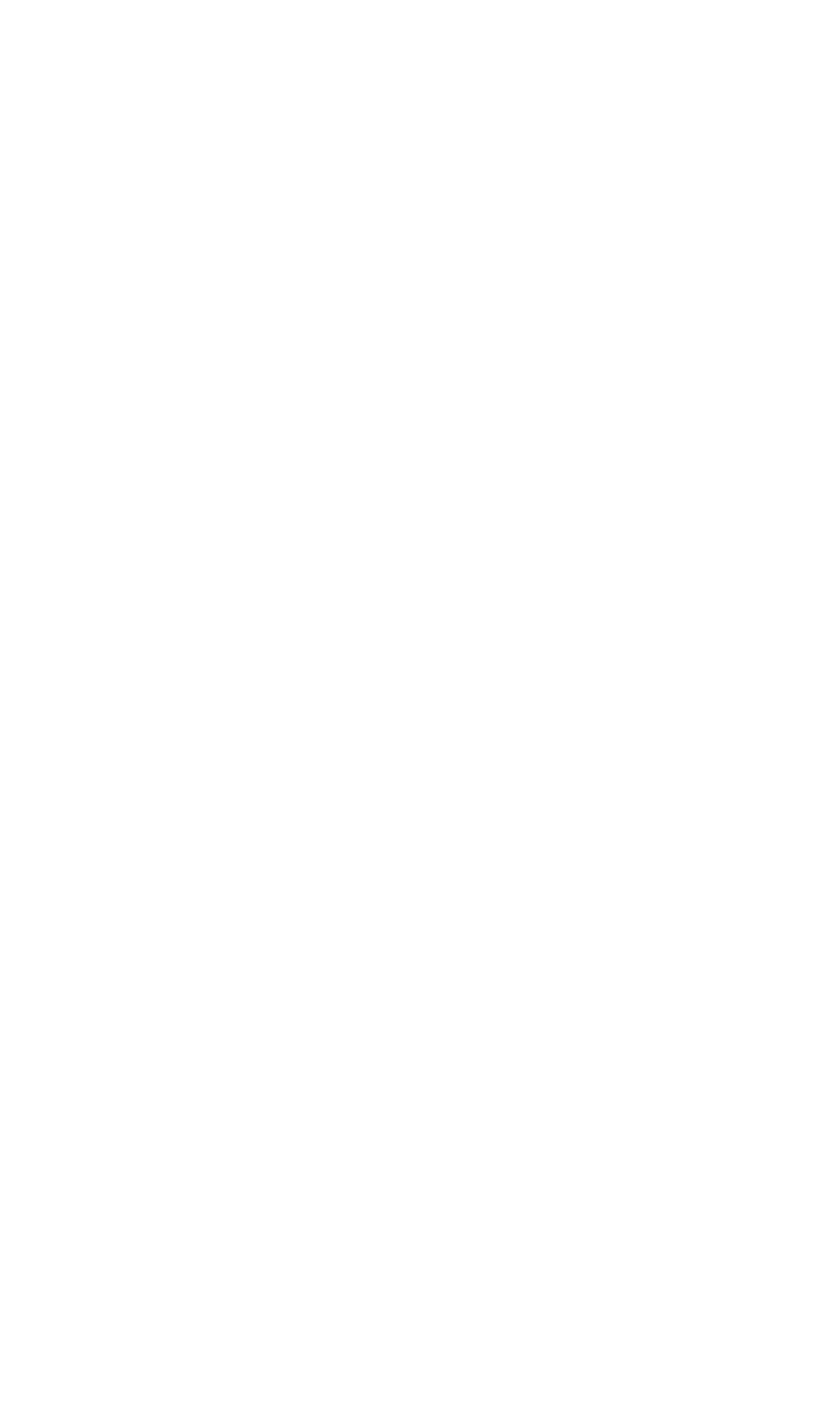Please identify the bounding box coordinates of where to click in order to follow the instruction: "Click on Availability".

[0.1, 0.072, 0.272, 0.101]